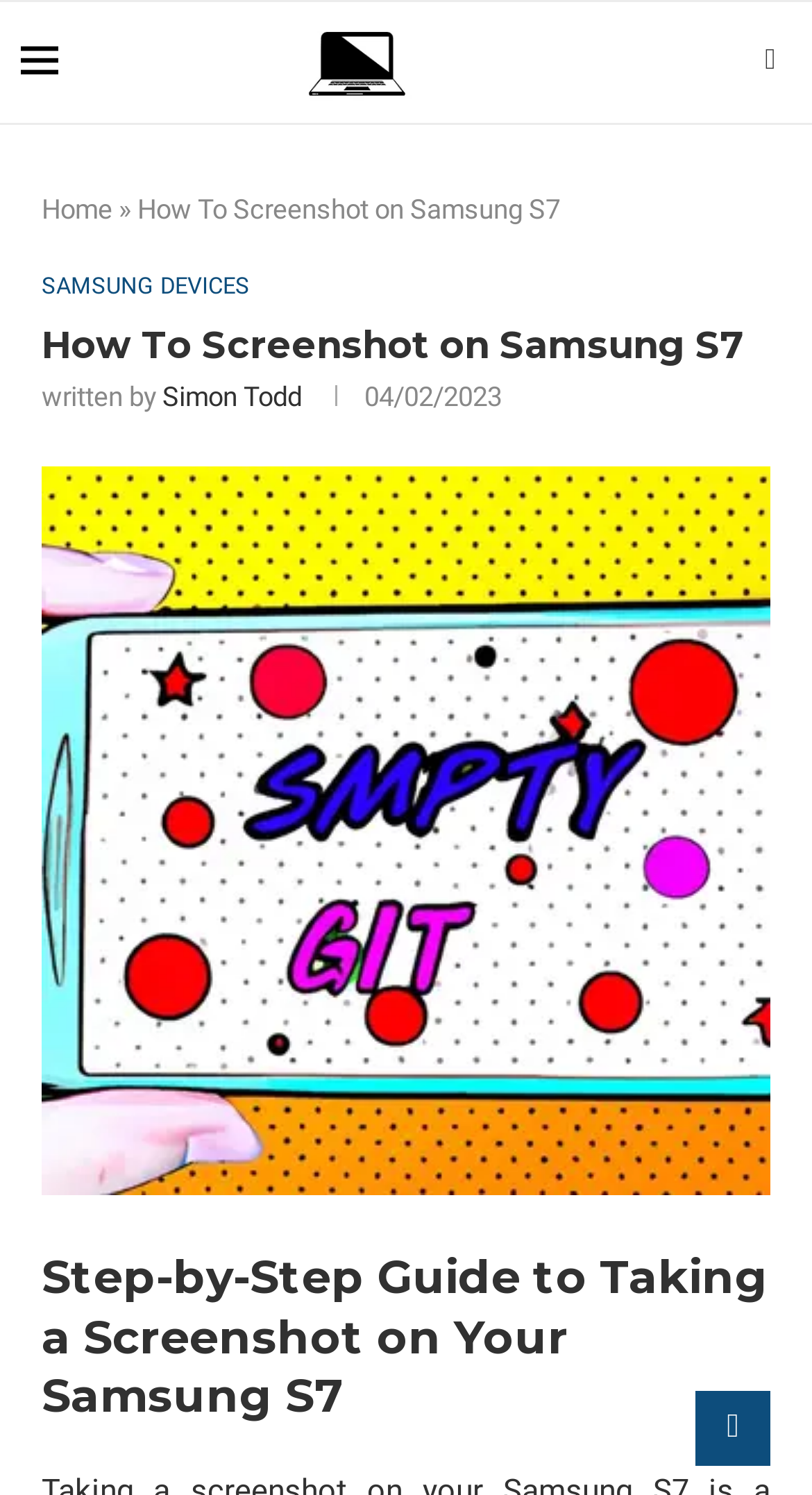Please determine the bounding box coordinates for the UI element described here. Use the format (top-left x, top-left y, bottom-right x, bottom-right y) with values bounded between 0 and 1: alt="How To Screenshot on Mac"

[0.371, 0.001, 0.508, 0.082]